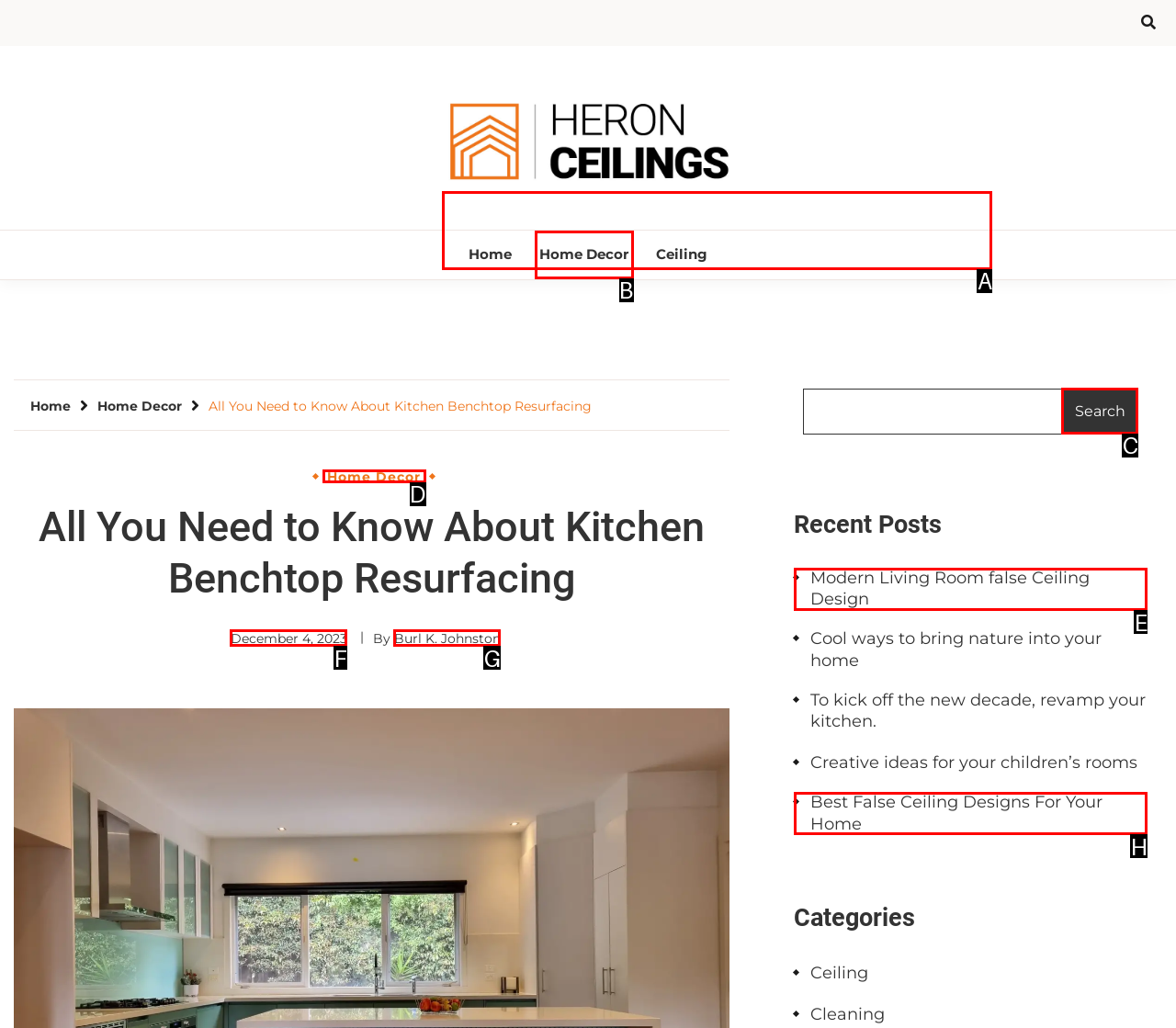Which HTML element matches the description: Contact us the best? Answer directly with the letter of the chosen option.

None